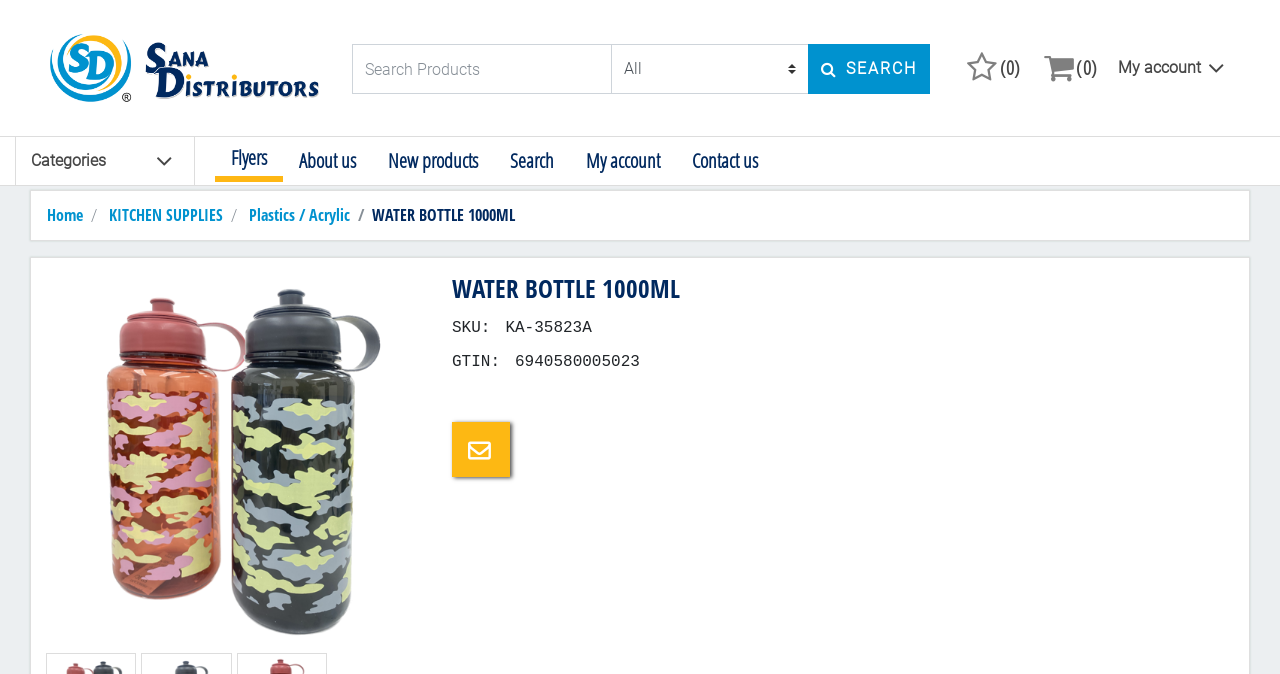Specify the bounding box coordinates of the region I need to click to perform the following instruction: "Go to Home page". The coordinates must be four float numbers in the range of 0 to 1, i.e., [left, top, right, bottom].

[0.037, 0.303, 0.065, 0.335]